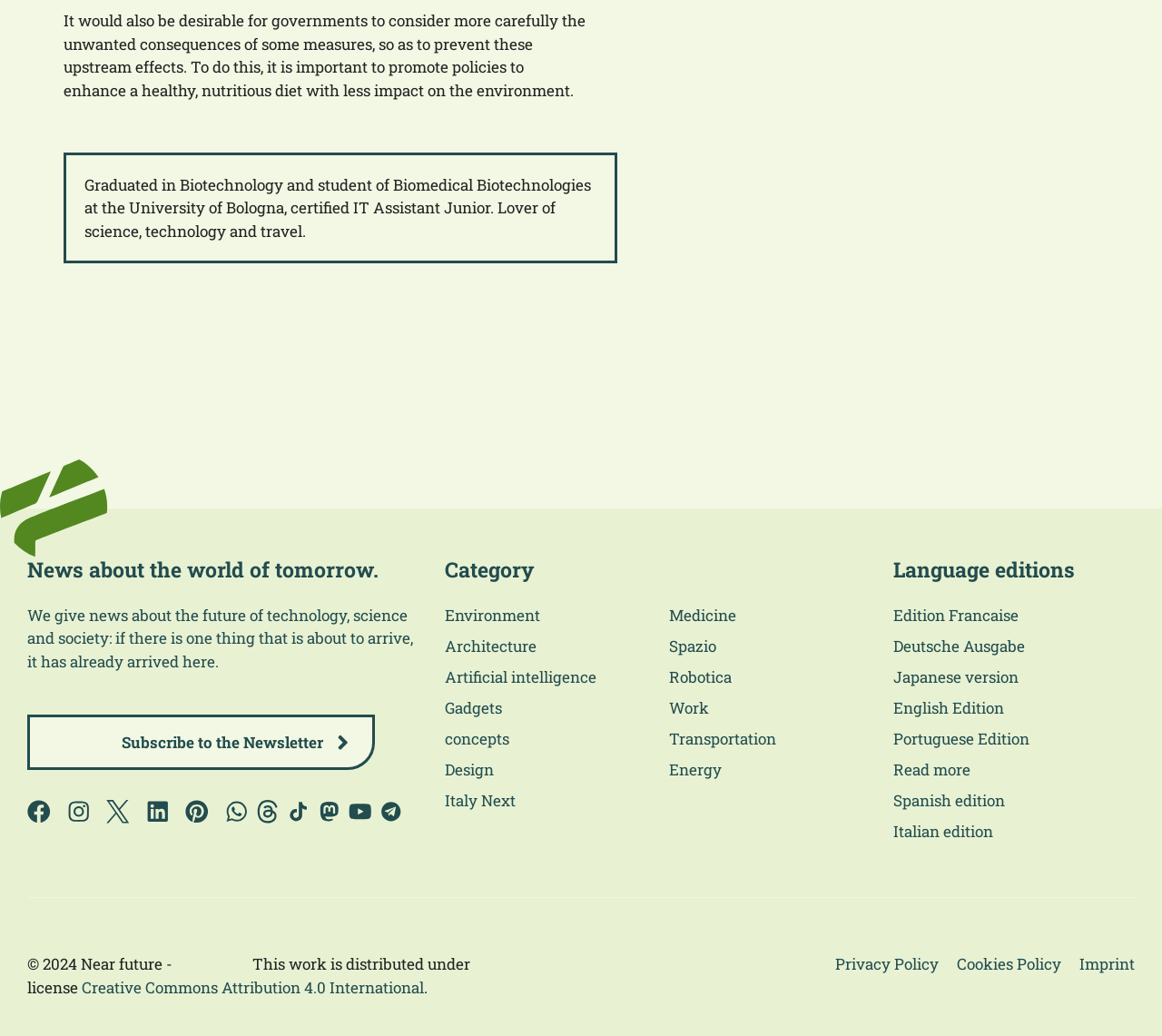Please identify the coordinates of the bounding box for the clickable region that will accomplish this instruction: "Visit the Facebook page".

[0.023, 0.772, 0.043, 0.795]